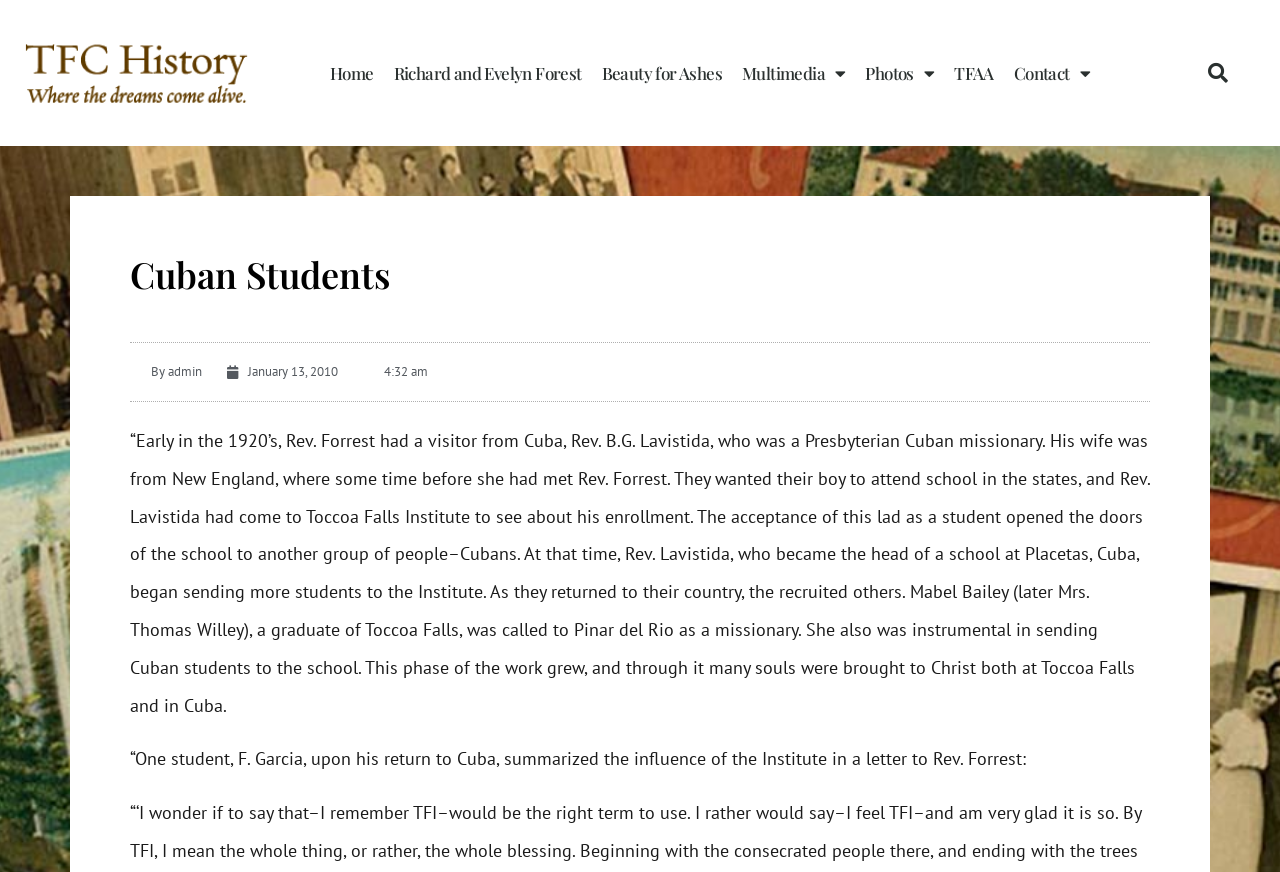Using floating point numbers between 0 and 1, provide the bounding box coordinates in the format (top-left x, top-left y, bottom-right x, bottom-right y). Locate the UI element described here: January 13, 2010

[0.177, 0.411, 0.264, 0.443]